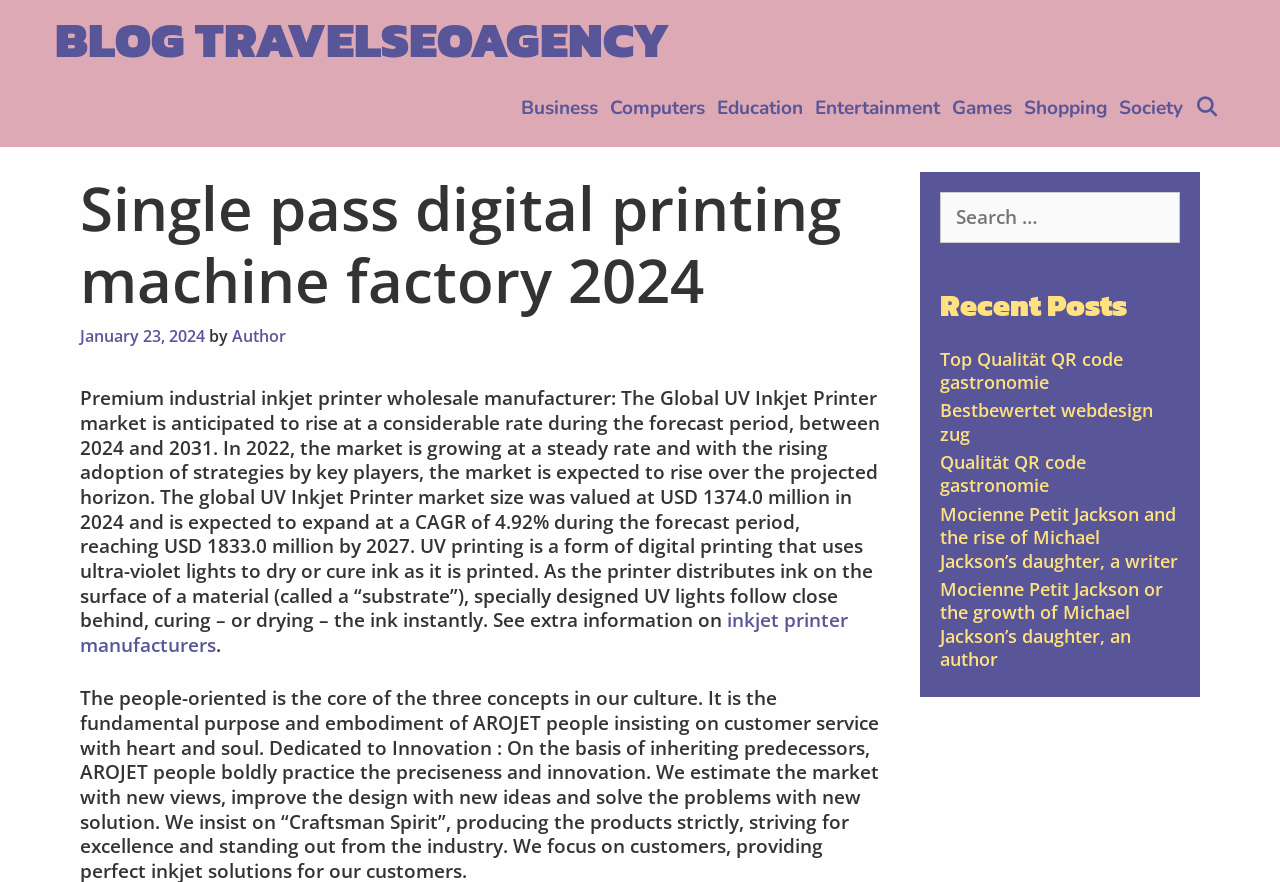Identify the bounding box coordinates for the region to click in order to carry out this instruction: "View recent posts". Provide the coordinates using four float numbers between 0 and 1, formatted as [left, top, right, bottom].

[0.734, 0.32, 0.922, 0.371]